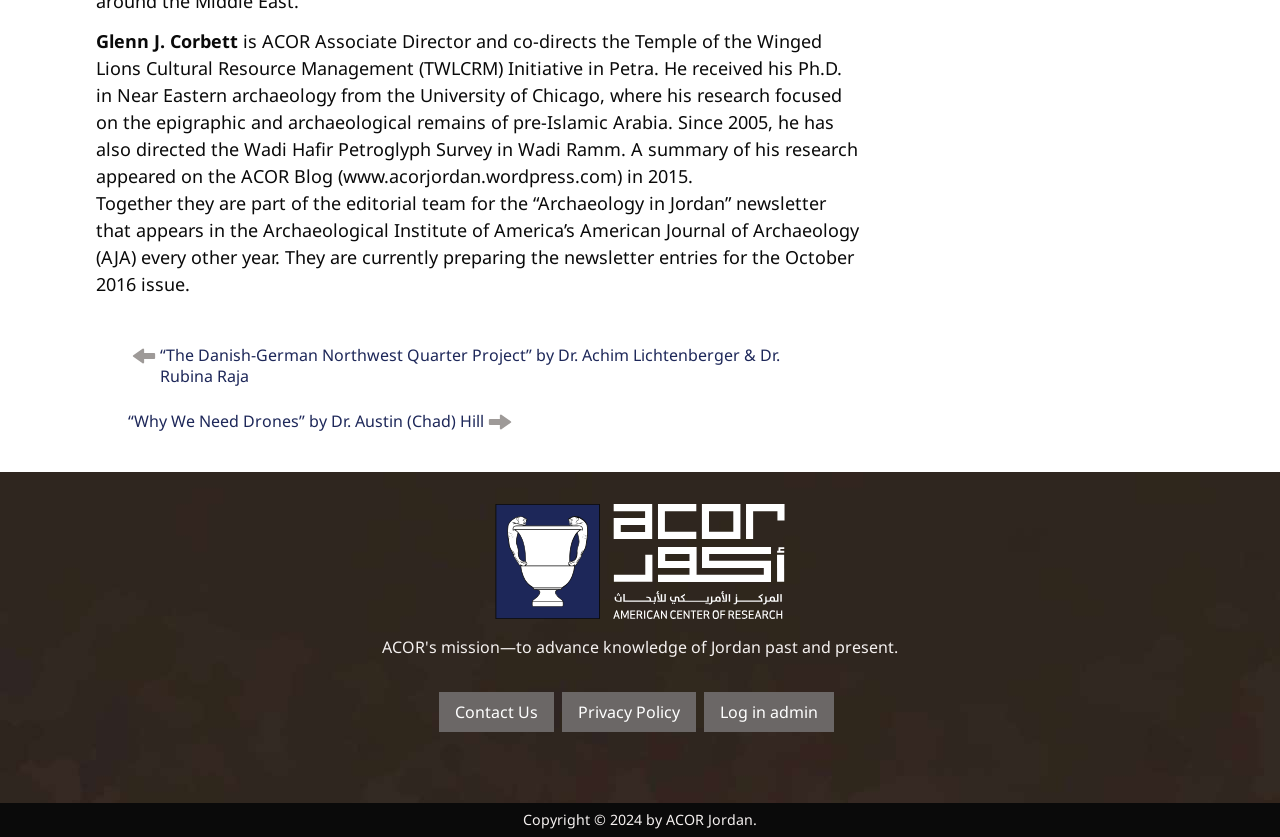What is the name of the project mentioned in the link?
We need a detailed and exhaustive answer to the question. Please elaborate.

The link mentions '“The Danish-German Northwest Quarter Project” by Dr. Achim Lichtenberger & Dr. Rubina Raja', which suggests that the project is called 'The Danish-German Northwest Quarter Project'.